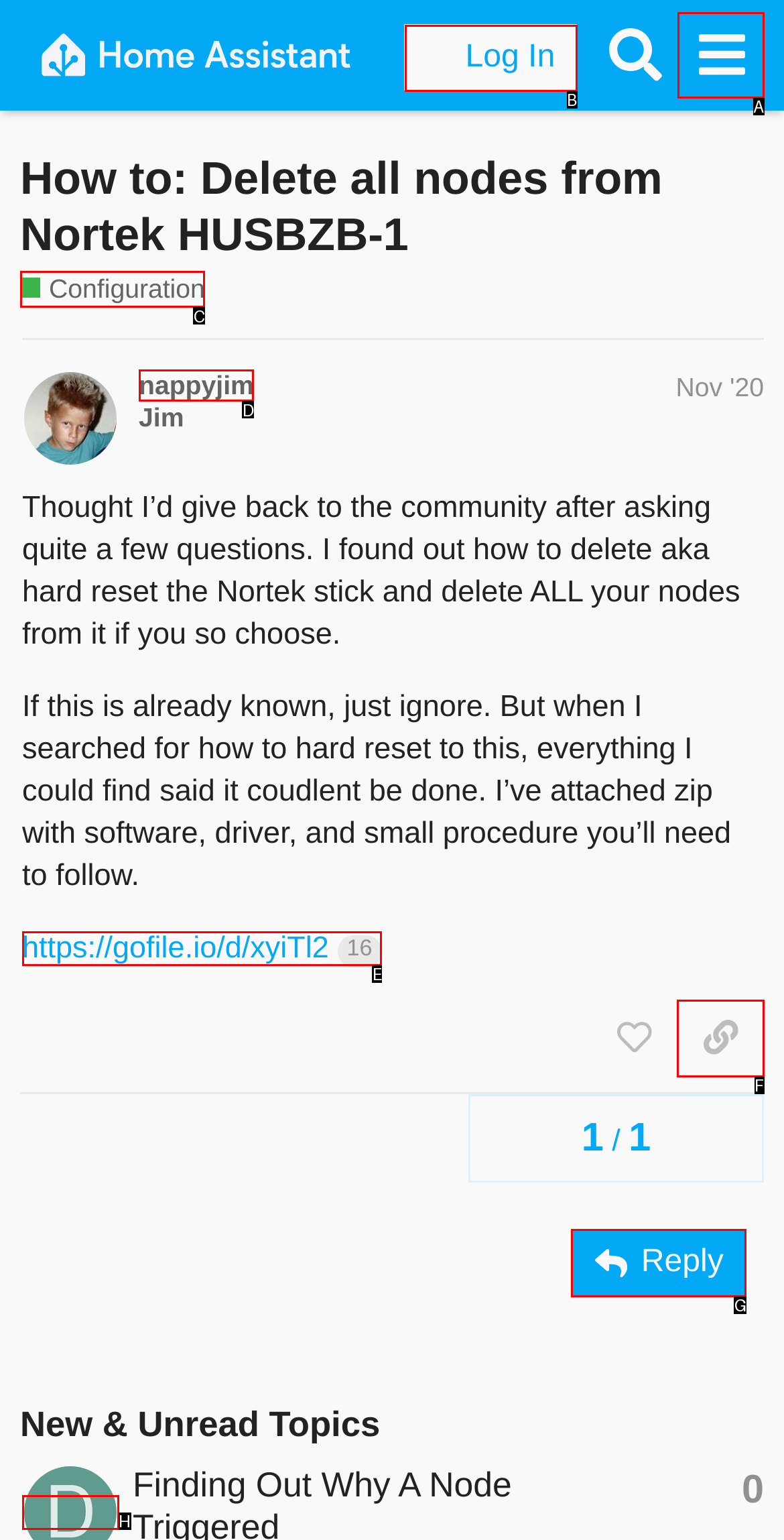Tell me which one HTML element I should click to complete the following instruction: Reply to the post
Answer with the option's letter from the given choices directly.

G